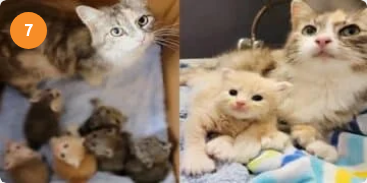Is the setting in the image cozy?
Please provide a single word or phrase as the answer based on the screenshot.

Yes